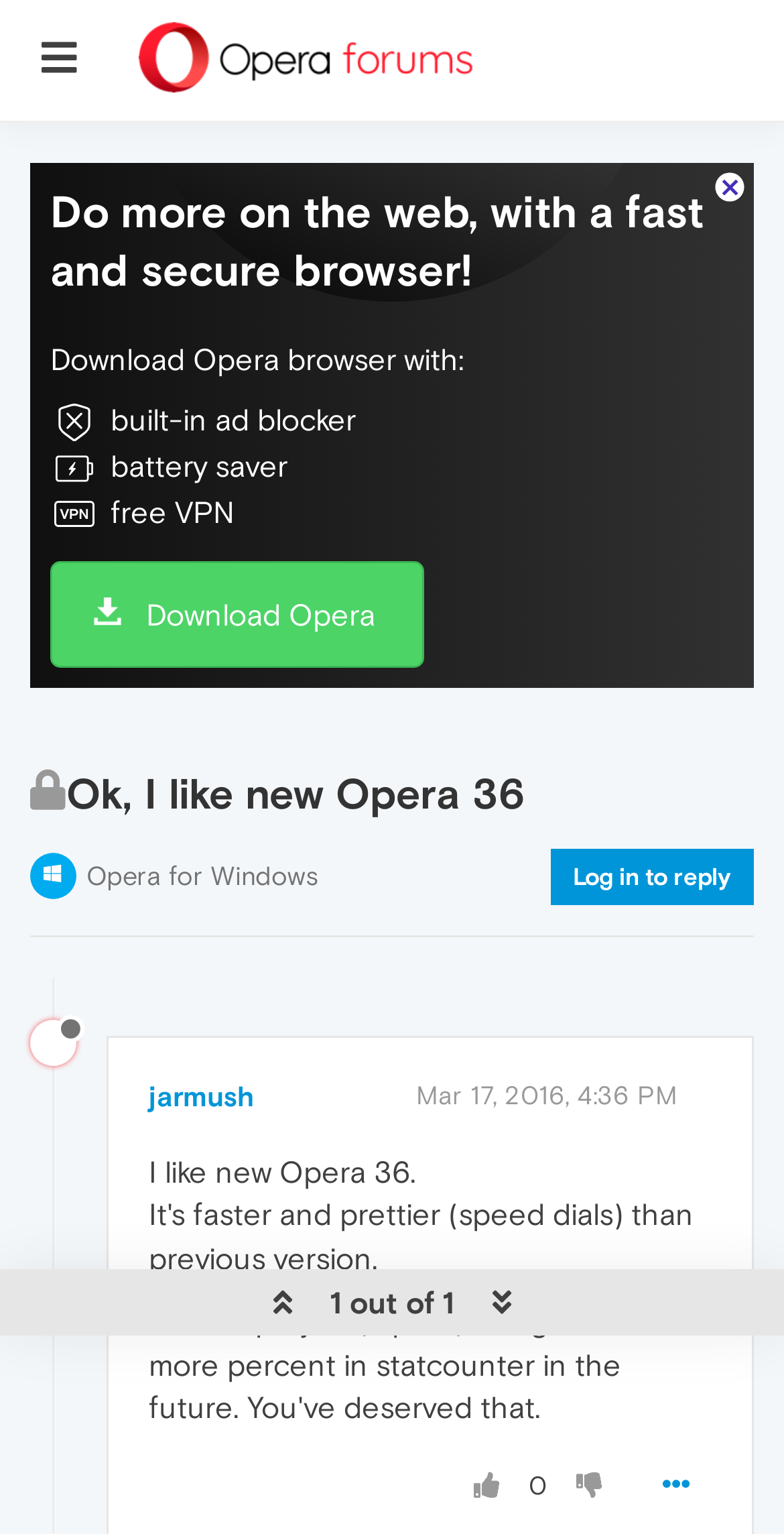What is the date and time of the post?
Look at the image and provide a short answer using one word or a phrase.

Mar 17, 2016, 4:36 PM